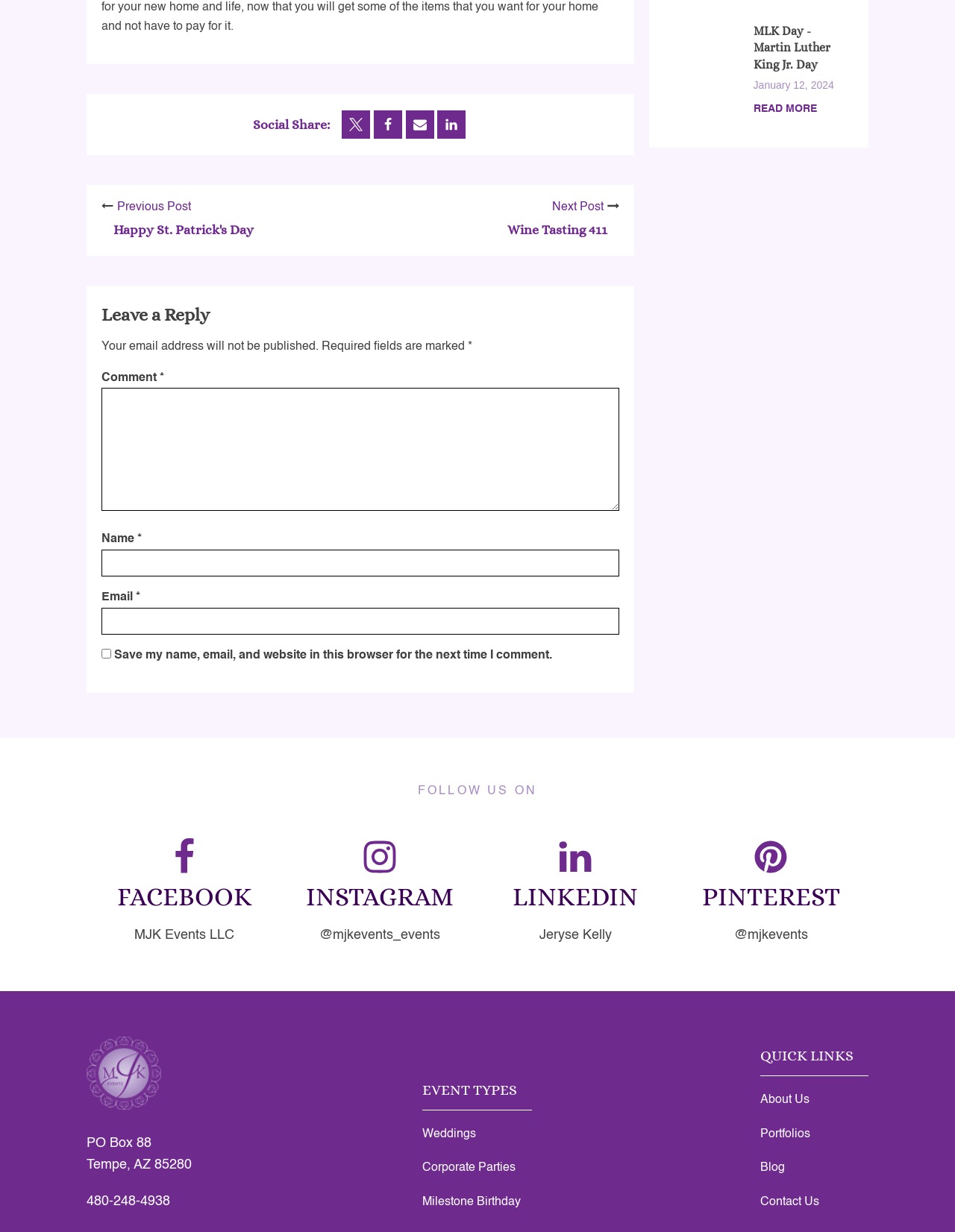Using the provided element description "Previous PostHappy St. Patrick's Day", determine the bounding box coordinates of the UI element.

[0.106, 0.162, 0.377, 0.195]